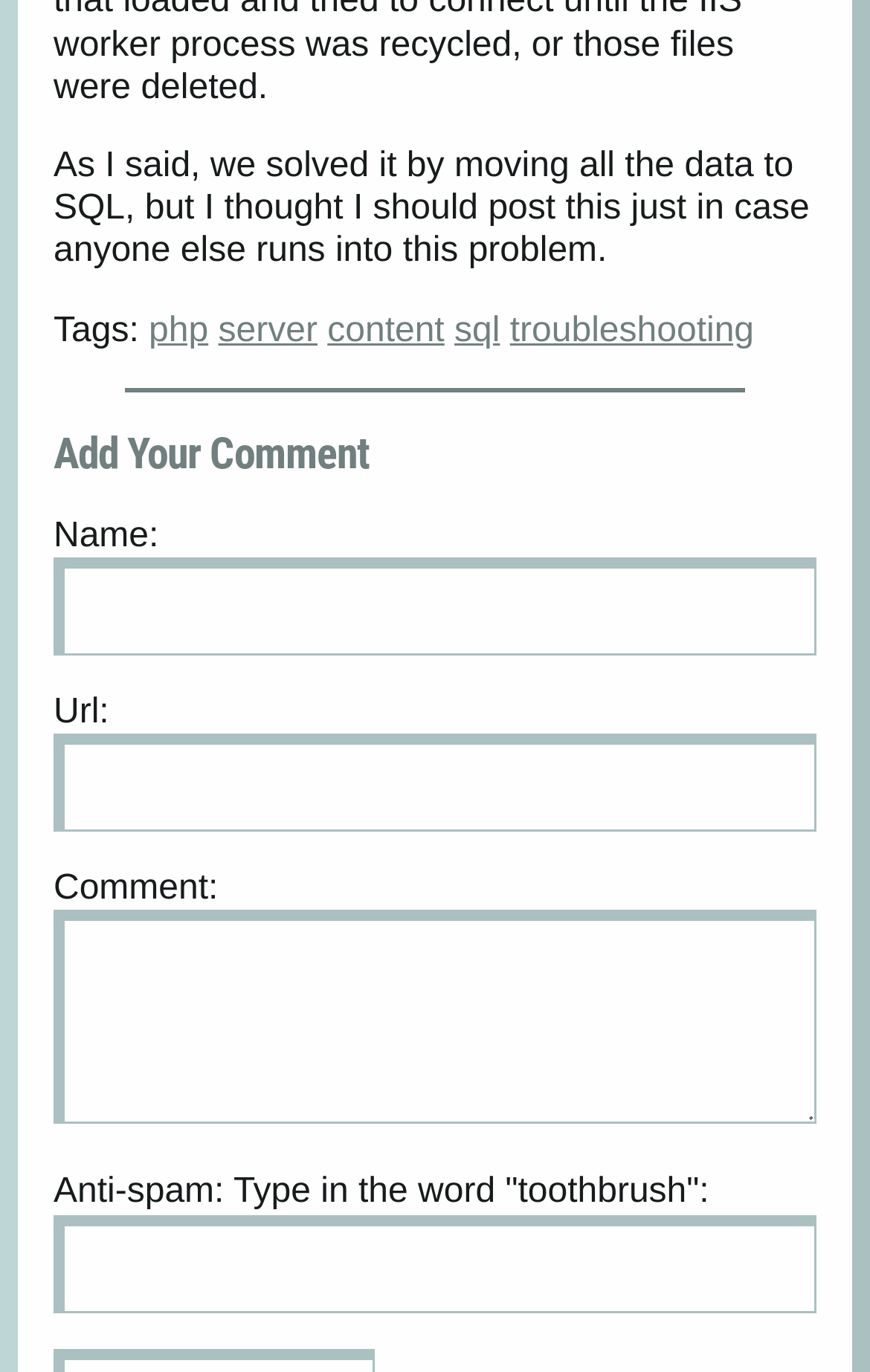Utilize the information from the image to answer the question in detail:
What is the topic of the discussion?

The topic of the discussion can be inferred from the tags provided at the top of the webpage, which include 'php', 'server', 'content', 'sql', and 'troubleshooting'. The presence of these tags suggests that the discussion is related to troubleshooting an issue in a web development context.